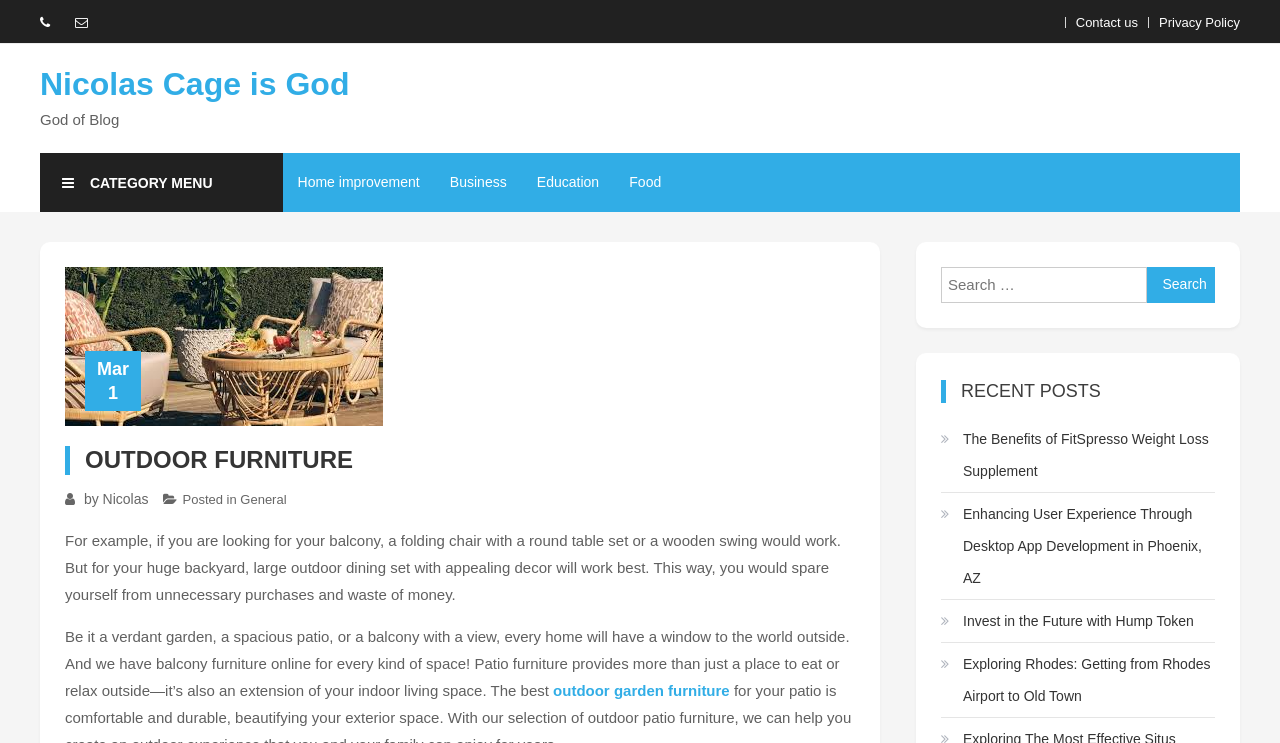Please provide a comprehensive response to the question below by analyzing the image: 
What is the purpose of patio furniture?

I read the text that says 'Patio furniture provides more than just a place to eat or relax outside—it’s also an extension of your indoor living space.' which suggests that the purpose of patio furniture is to extend the indoor living space.